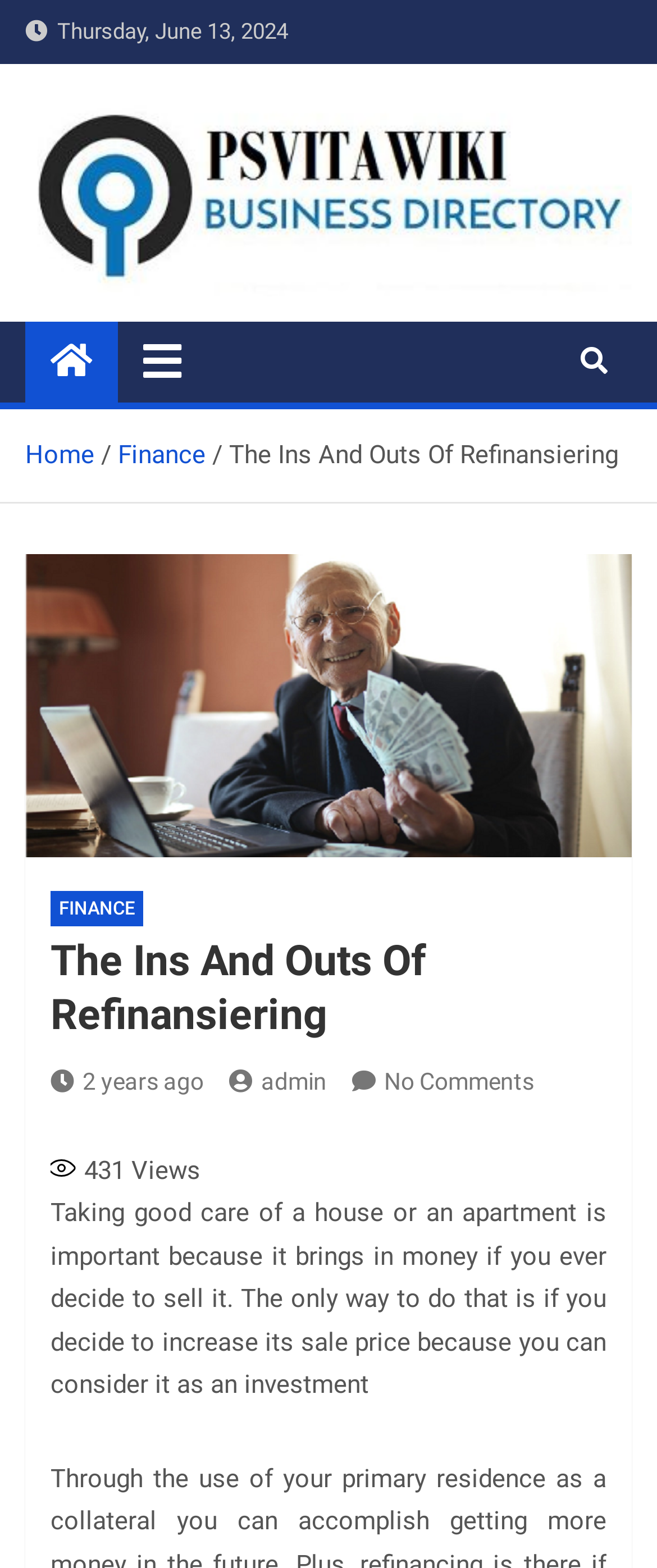Please provide the bounding box coordinates for the element that needs to be clicked to perform the instruction: "Go to Psvitawiki.net". The coordinates must consist of four float numbers between 0 and 1, formatted as [left, top, right, bottom].

[0.038, 0.062, 0.962, 0.088]